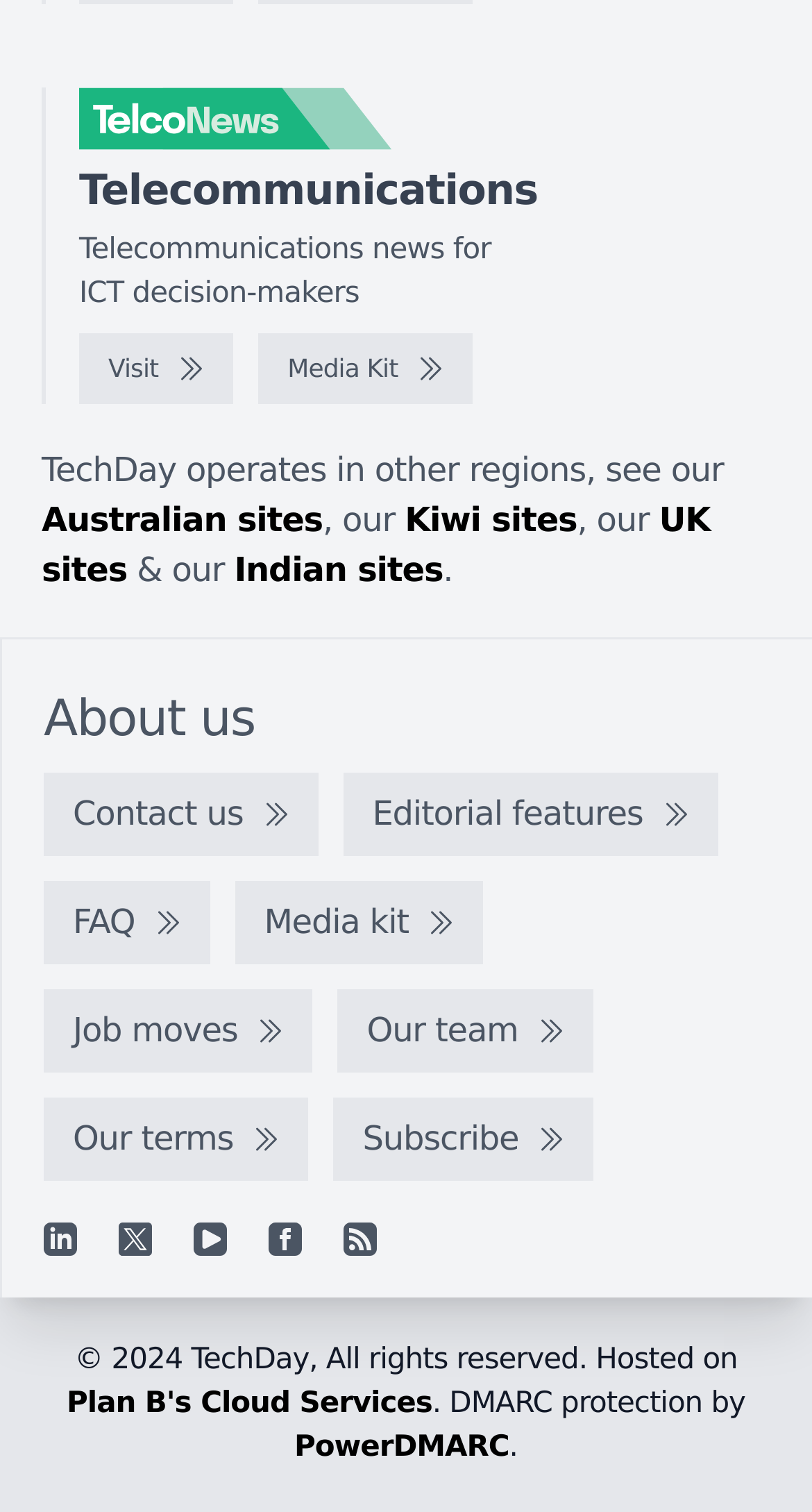Show the bounding box coordinates of the element that should be clicked to complete the task: "View the Media Kit".

[0.318, 0.22, 0.582, 0.267]